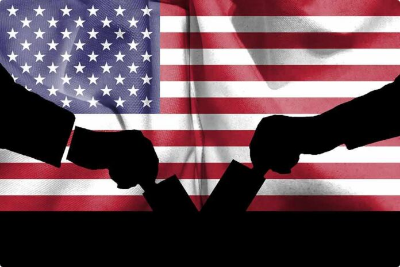Offer a meticulous description of the image.

The image features two silhouetted hands engaged in a symbolic gesture, possibly representing a handshake or a confrontation, set against a backdrop of the American flag. The flag's colors of red, white, and blue prominently frame the scene, evoking themes of patriotism and political discourse. This striking visual encapsulates the essence of political elections, emphasizing the clash of ideas and the importance of collaboration or contention within the political landscape, especially relevant during election year discussions. The composition suggests a call to action for voters to engage critically with candidates and their platforms.